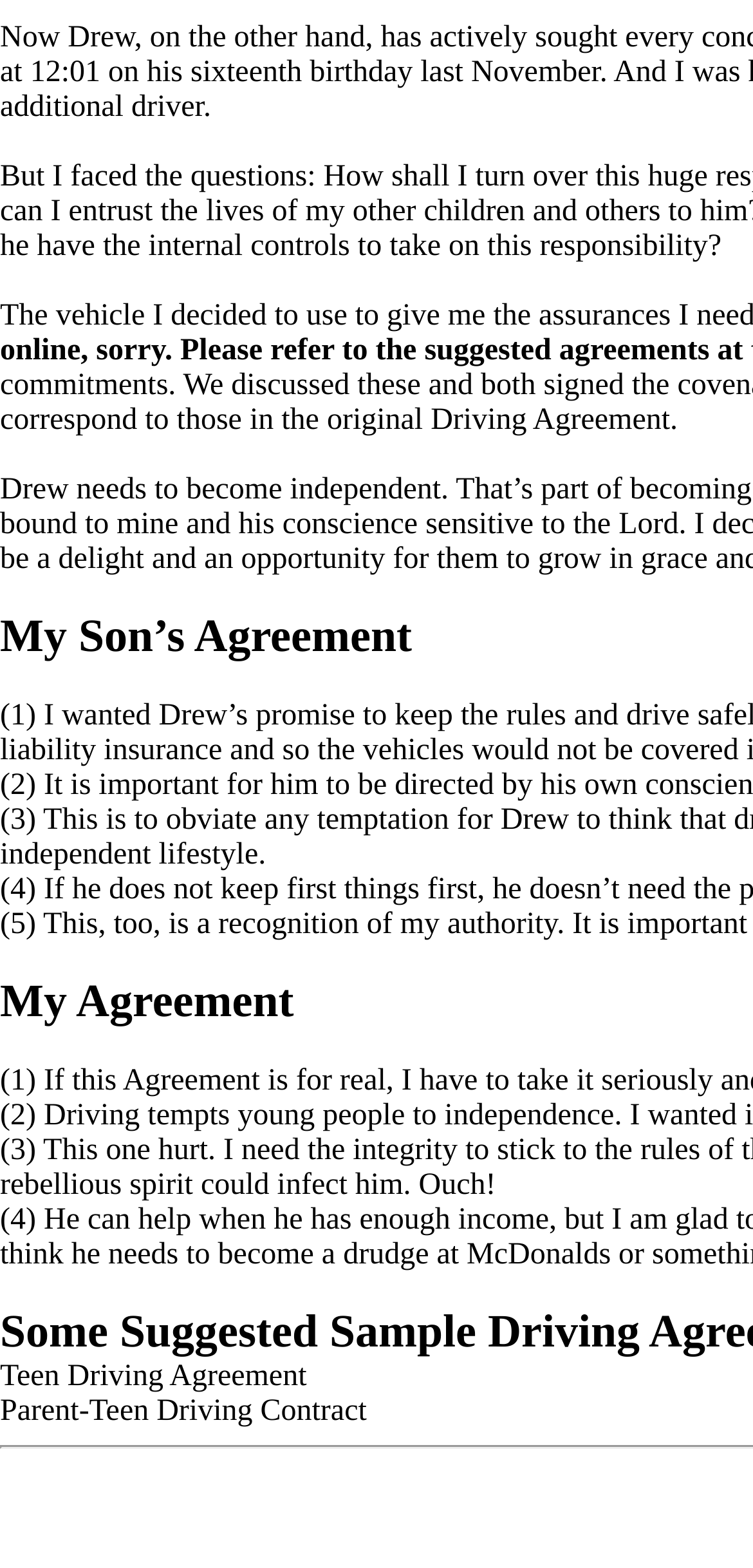Determine the bounding box coordinates (top-left x, top-left y, bottom-right x, bottom-right y) of the UI element described in the following text: Parent-Teen Driving Contract

[0.0, 0.89, 0.487, 0.91]